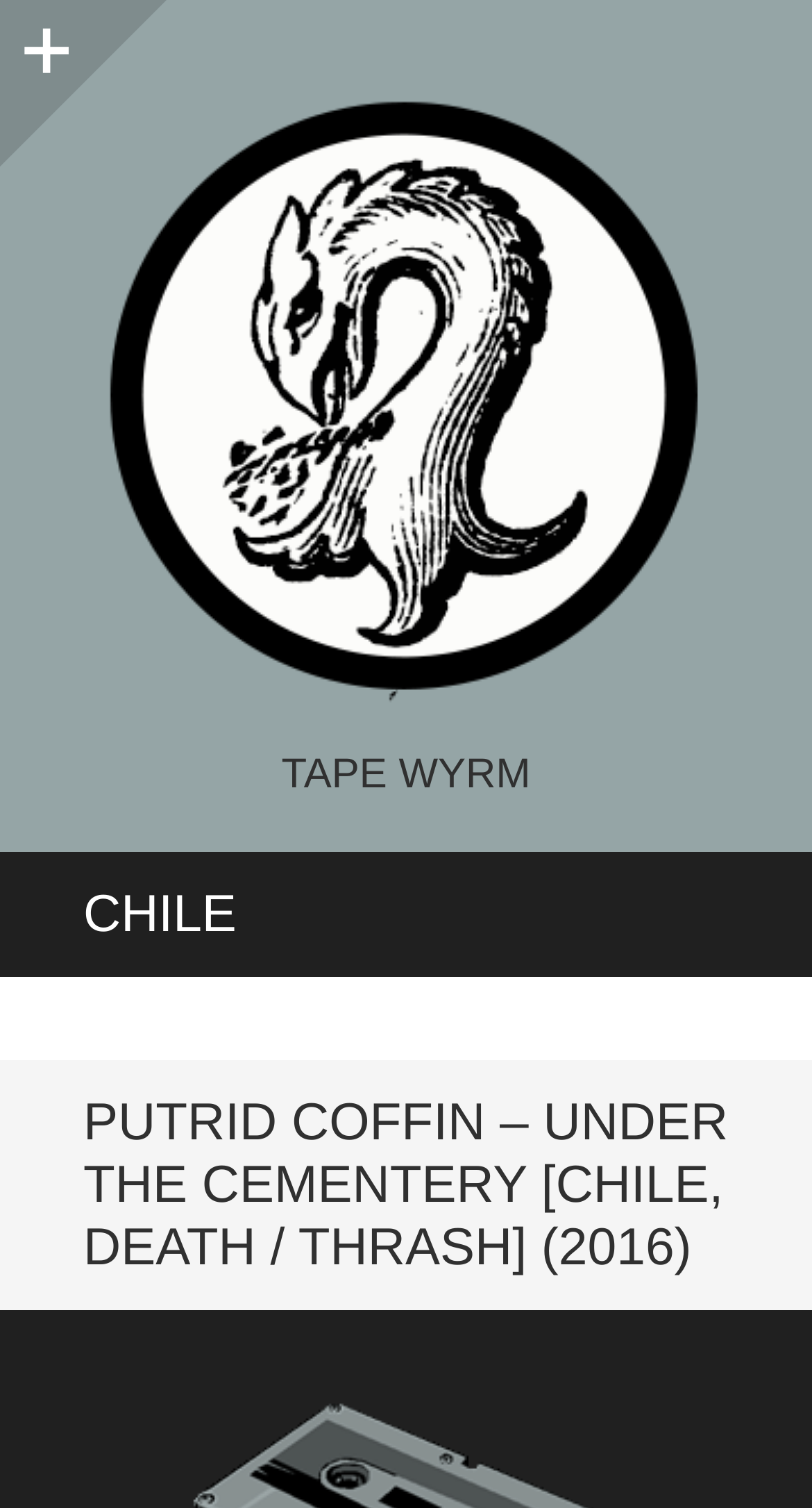What is the country of origin of the band?
Observe the image and answer the question with a one-word or short phrase response.

Chile